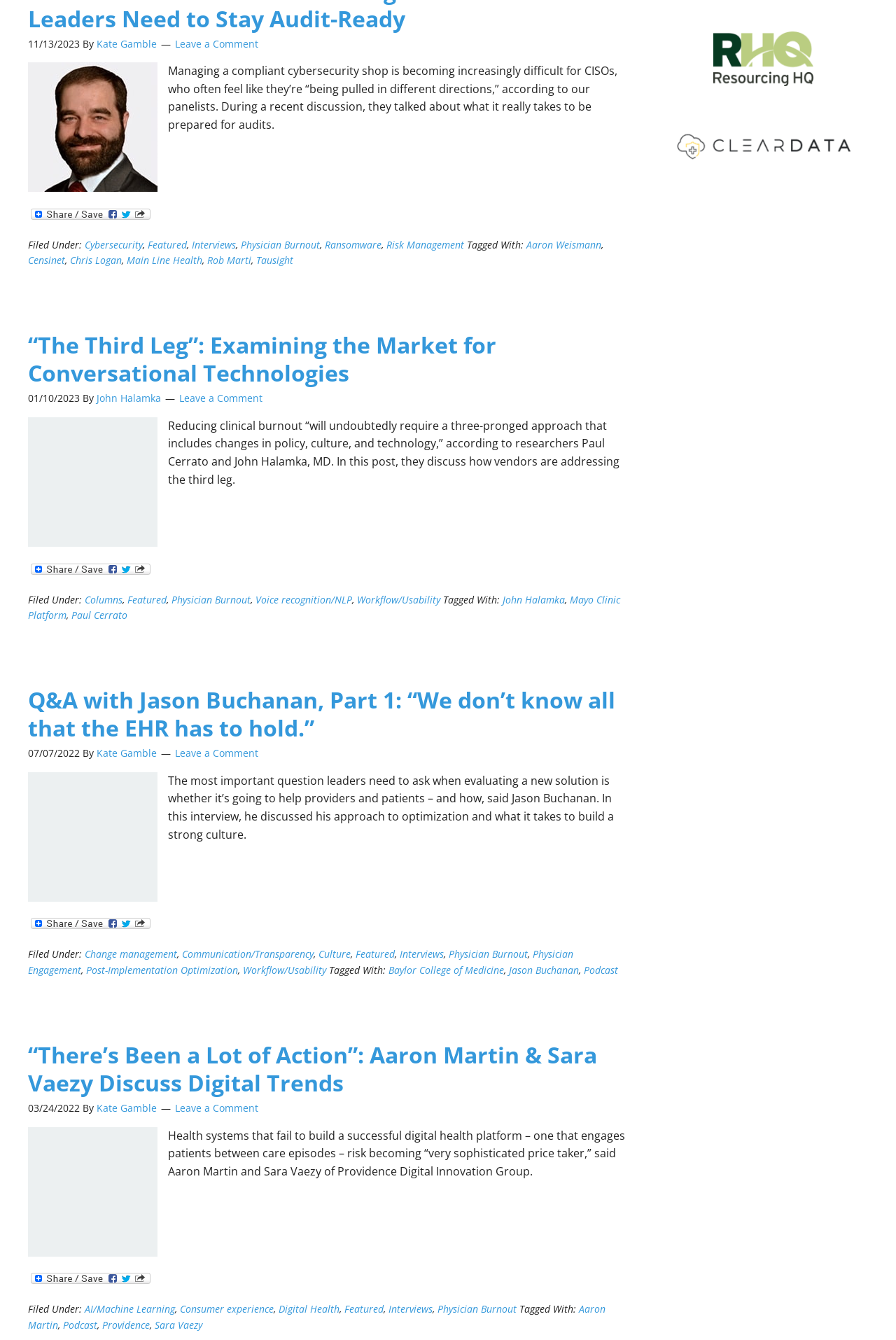Provide your answer in one word or a succinct phrase for the question: 
Who is the author of the third article?

Kate Gamble